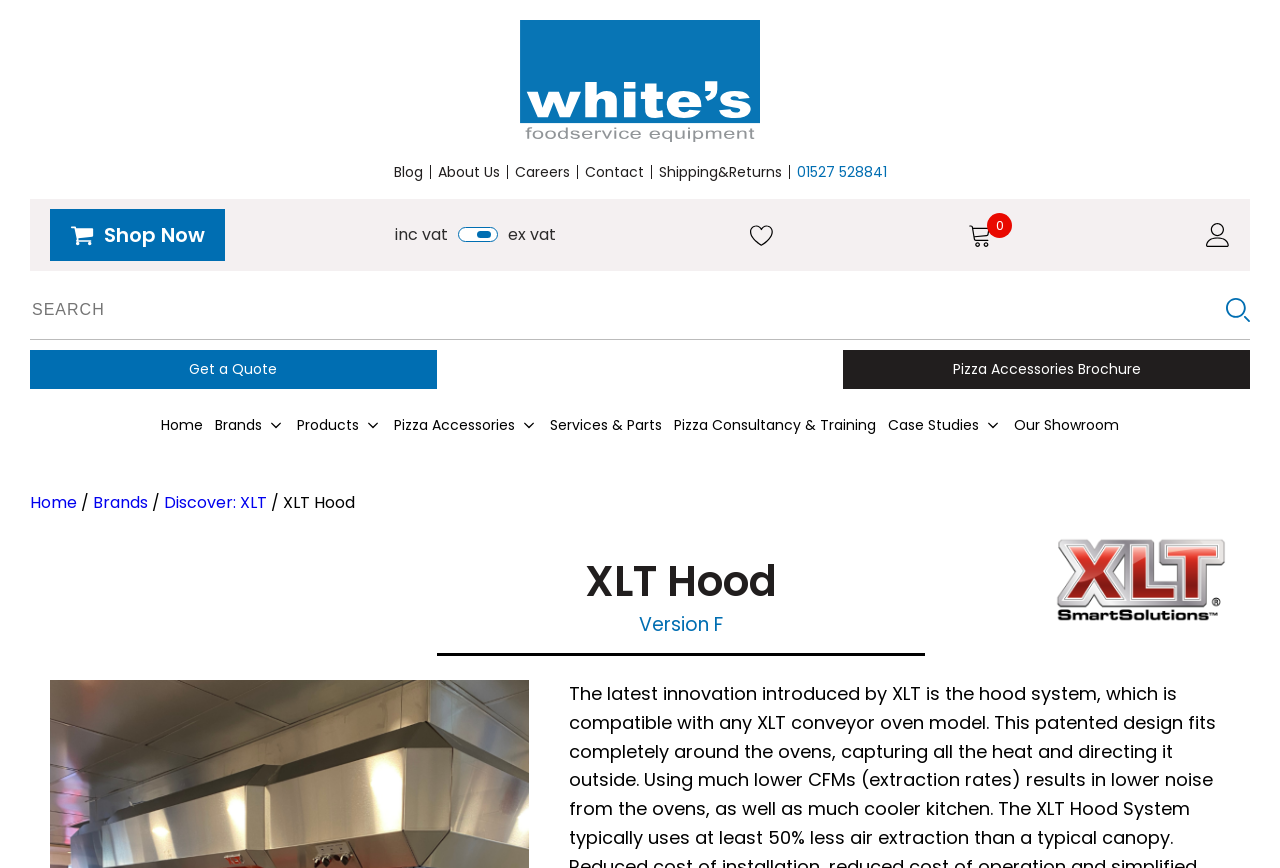What is the purpose of the button with a shopping cart icon?
Using the screenshot, give a one-word or short phrase answer.

Shop Now